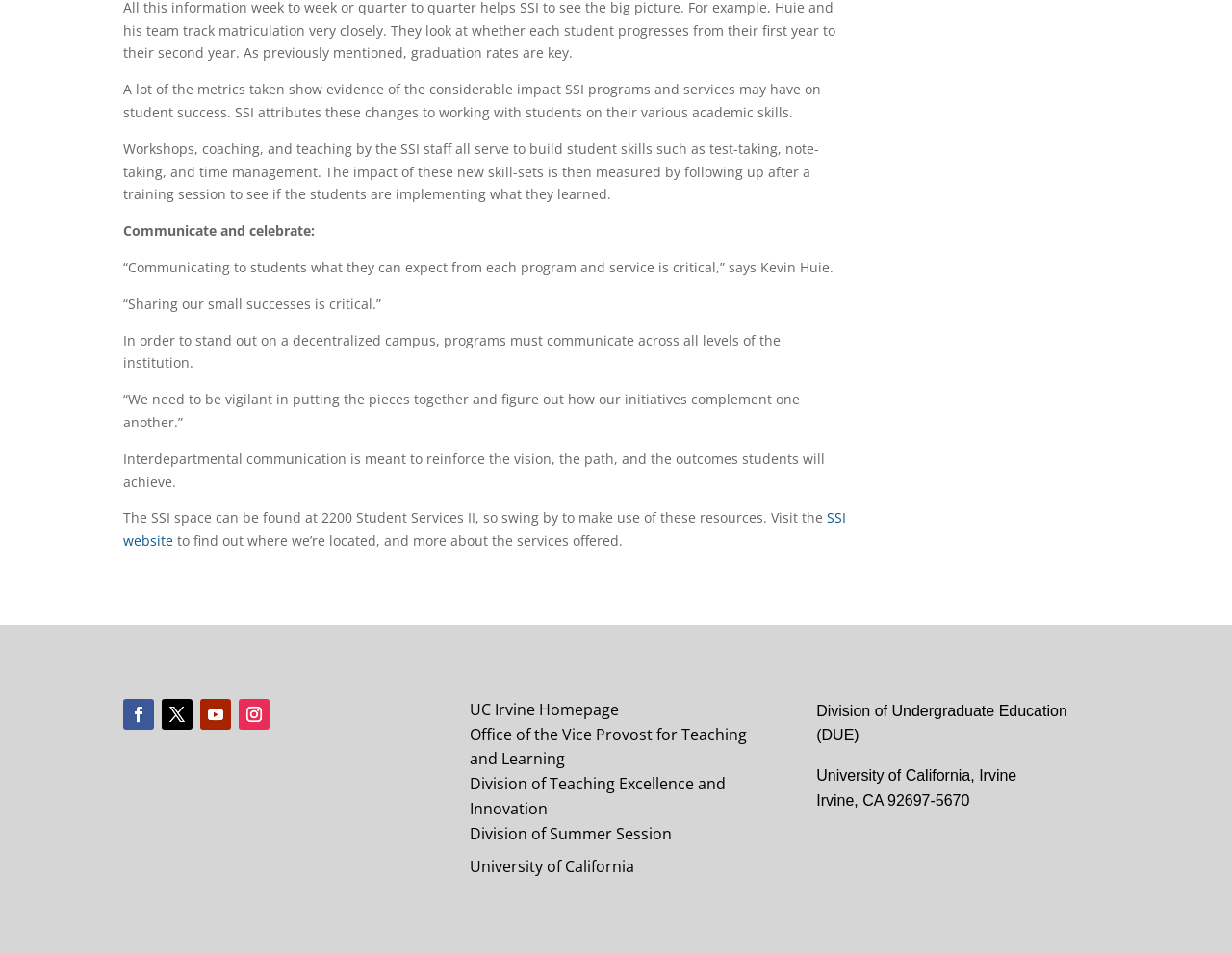What can be found on the SSI website?
Answer the question in a detailed and comprehensive manner.

The text suggests that the SSI website provides information about the location of the SSI space and the services offered, which implies that visitors to the website can find practical information about SSI programs and services.